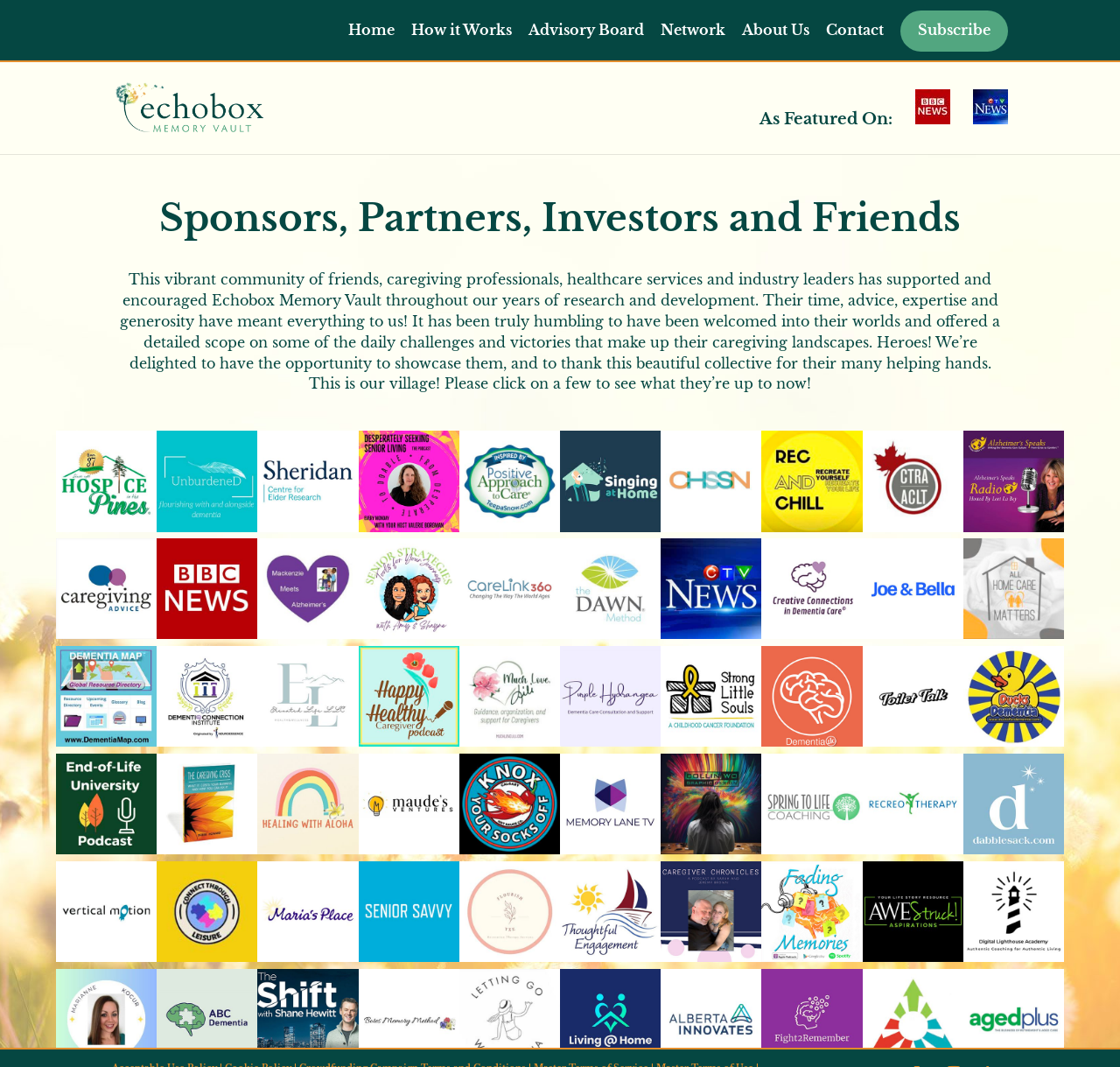Please indicate the bounding box coordinates for the clickable area to complete the following task: "Explore the 'als speaks' link". The coordinates should be specified as four float numbers between 0 and 1, i.e., [left, top, right, bottom].

[0.86, 0.487, 0.95, 0.502]